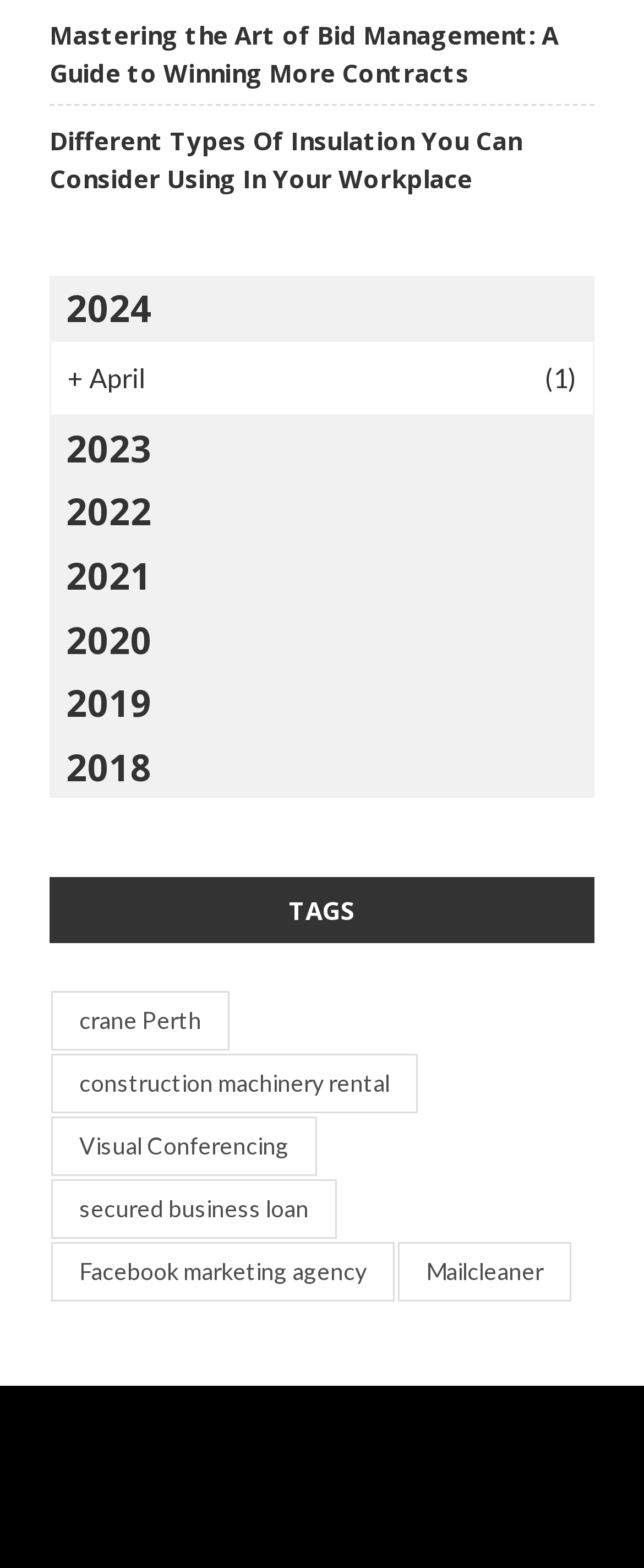Highlight the bounding box coordinates of the region I should click on to meet the following instruction: "Explore construction machinery rental options".

[0.079, 0.672, 0.649, 0.71]